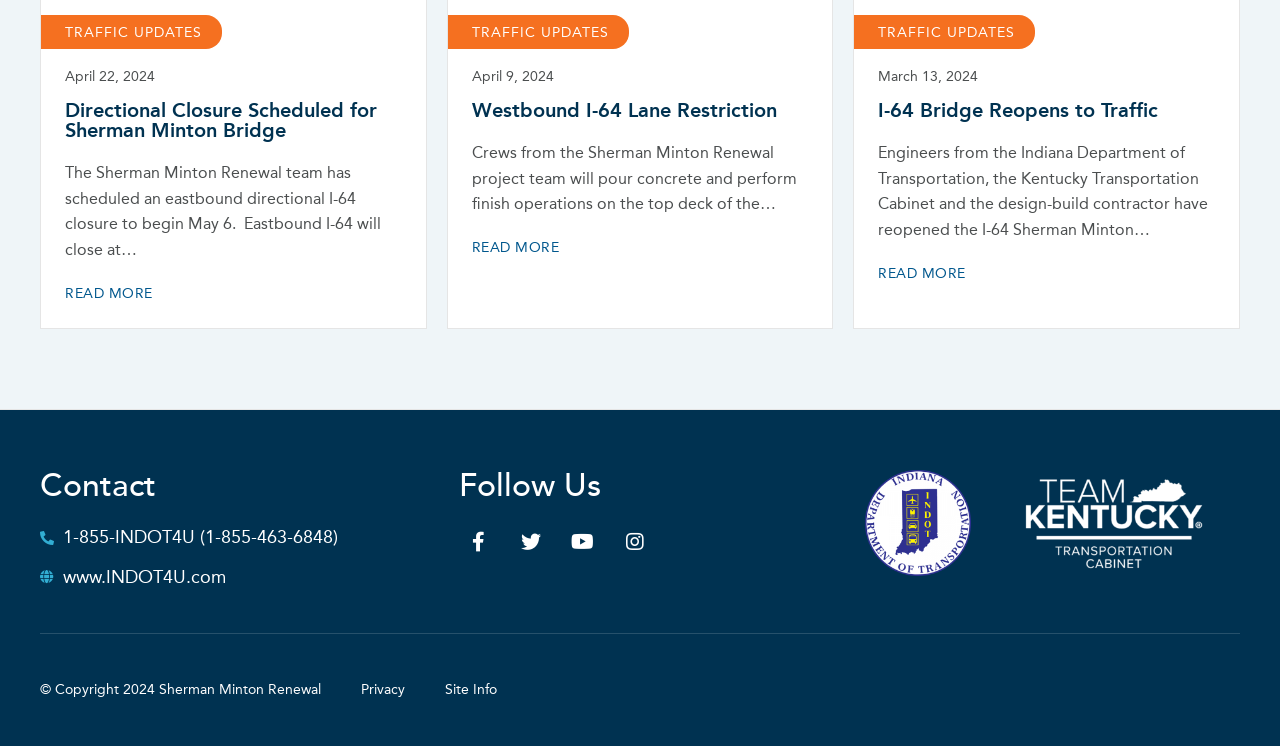Given the element description: "Facebook-f", predict the bounding box coordinates of the UI element it refers to, using four float numbers between 0 and 1, i.e., [left, top, right, bottom].

[0.358, 0.7, 0.39, 0.753]